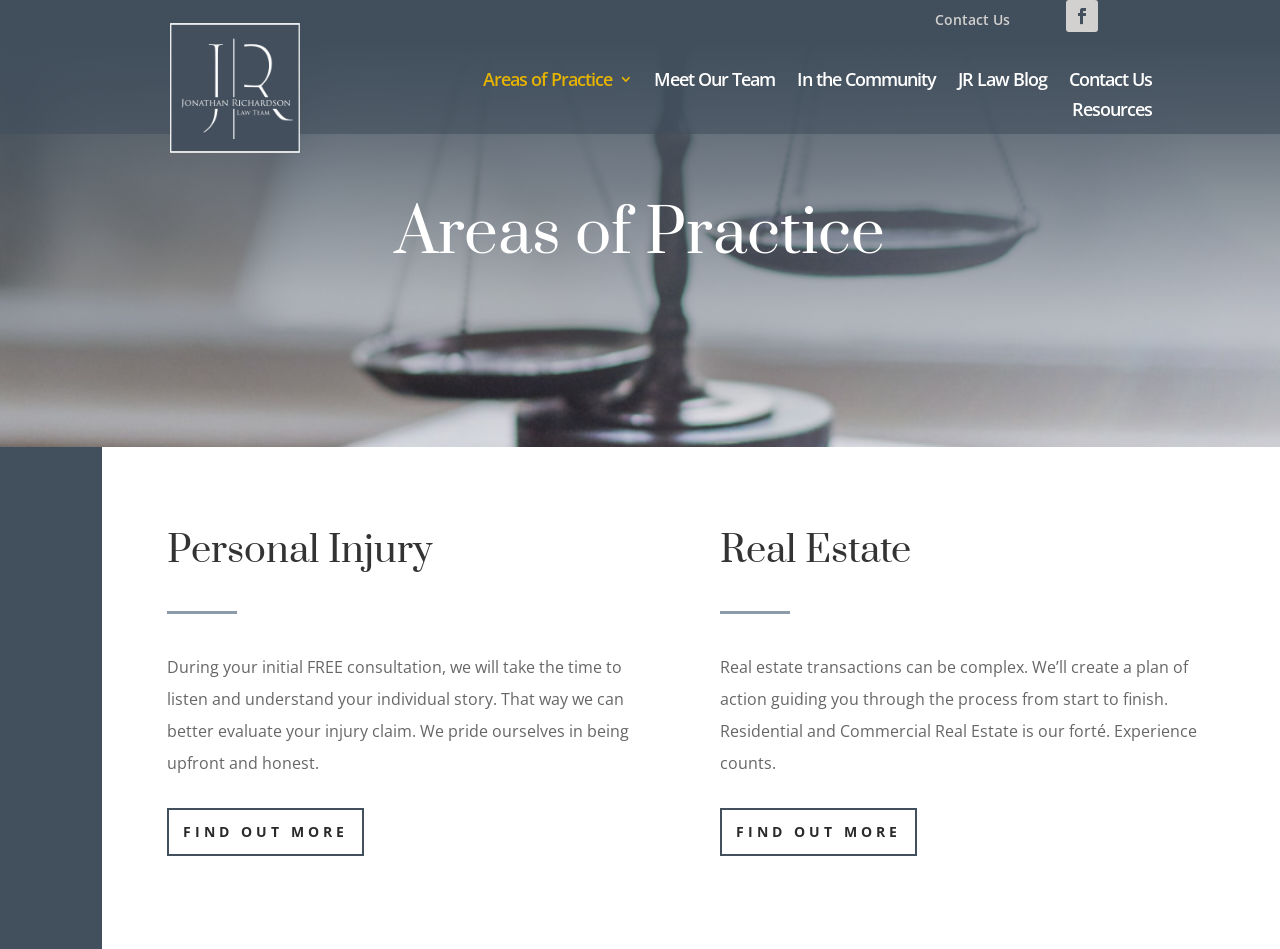What is the call-to-action for learning more about each area of practice?
Refer to the image and offer an in-depth and detailed answer to the question.

For both 'Personal Injury' and 'Real Estate' areas of practice, there is a link with the text 'FIND OUT MORE $' which suggests that users can click on it to learn more about each area of practice.